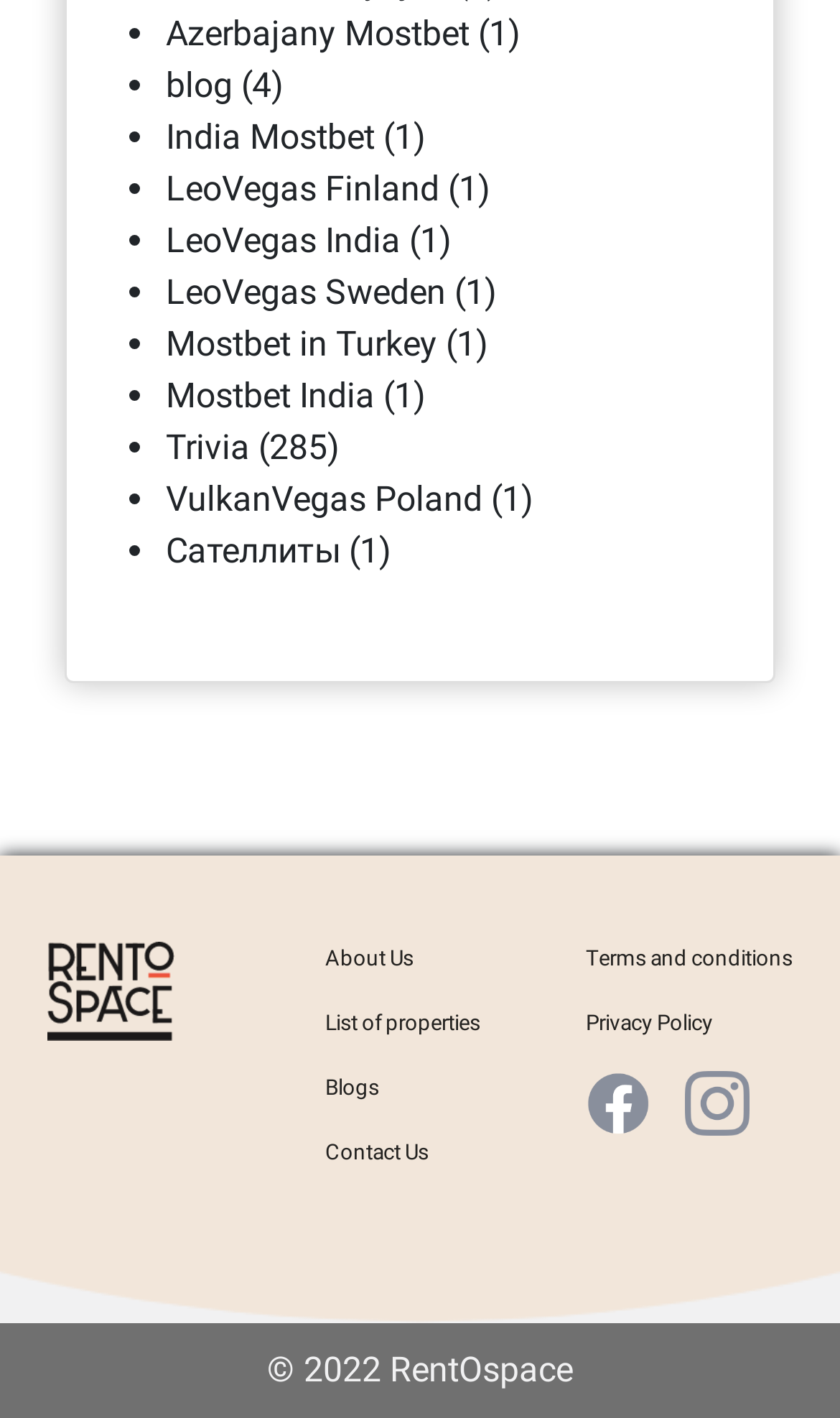Respond with a single word or phrase to the following question: What is the first link in the list?

Azerbajany Mostbet